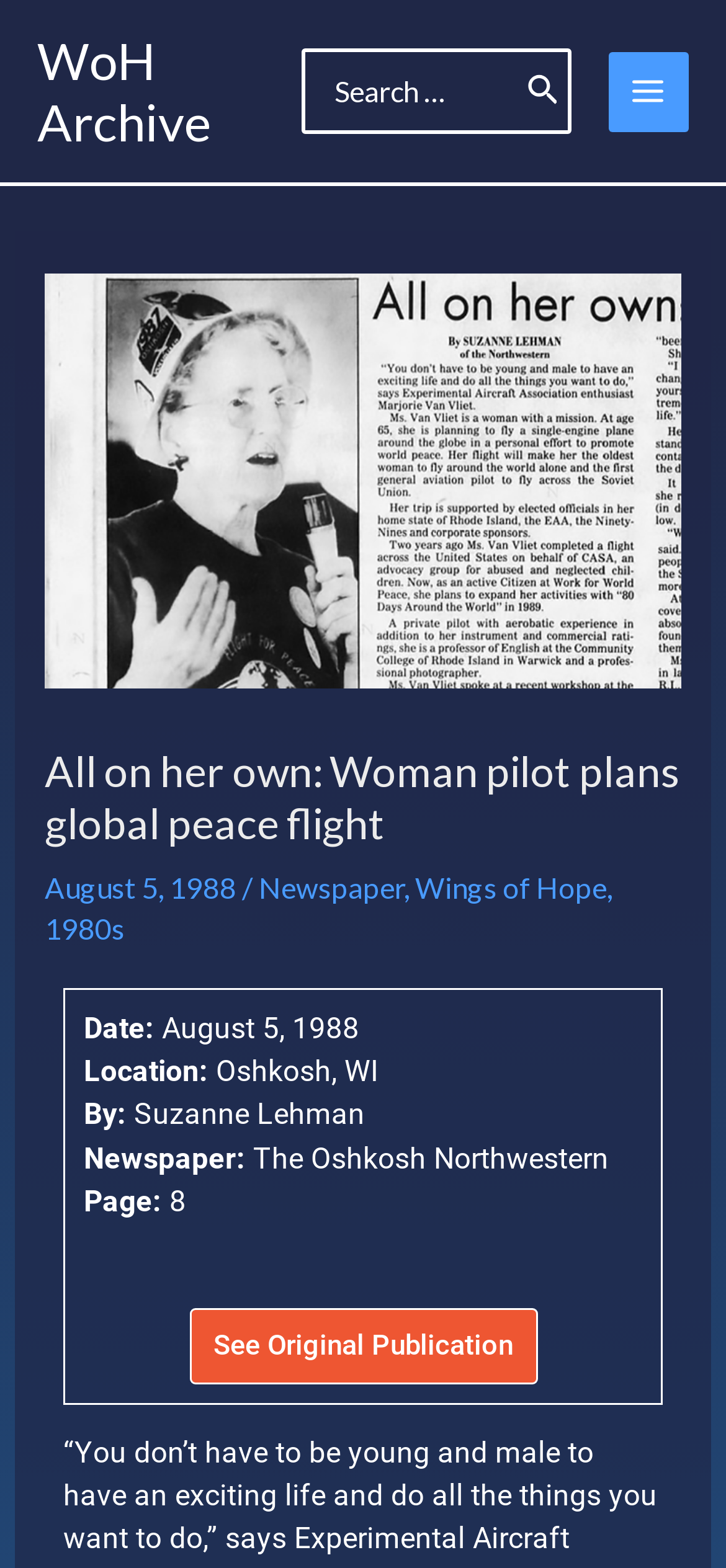What is the name of the newspaper?
Answer the question using a single word or phrase, according to the image.

The Oshkosh Northwestern